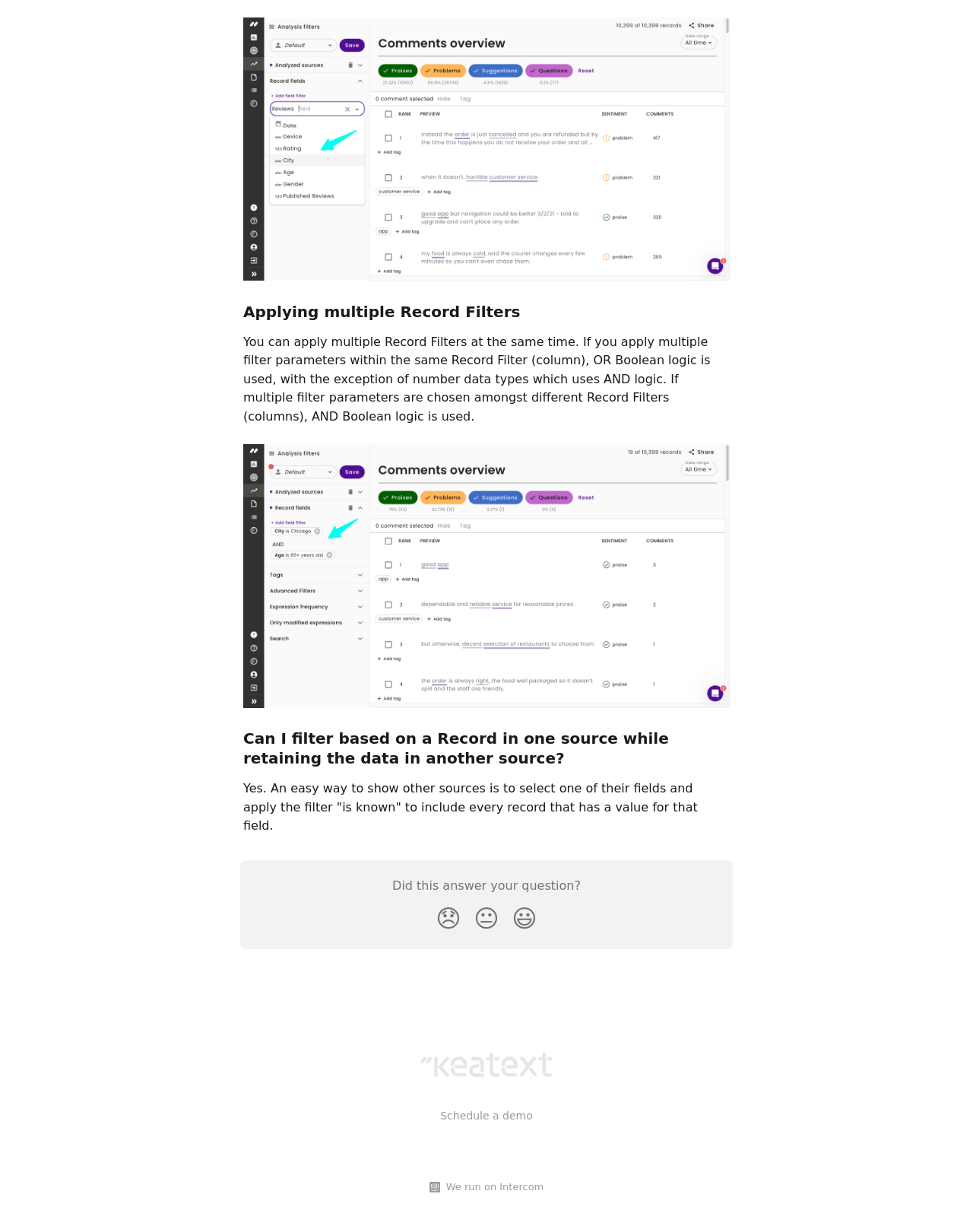Find the bounding box coordinates of the UI element according to this description: "😃".

[0.52, 0.729, 0.559, 0.763]